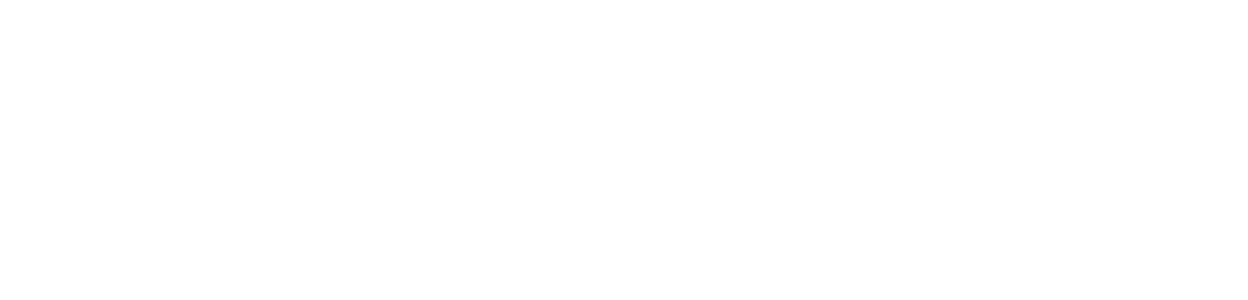Explain in detail what you see in the image.

The image features the packaging of "Cream Silk Triple Keratin Rescue Ultimate Repair & Shine Ultra Treatment Wrap," a hair care product designed to nourish and restore hair. The product is showcased against a simple background, emphasizing its sleek design and branding. The prominent label highlights the brand "CREAM SILK" along with details about its restorative benefits, making it appealing for individuals seeking solutions for damaged or dull hair. The image aims to attract customers looking for effective hair care solutions, indicating a focus on salon-quality results at home.